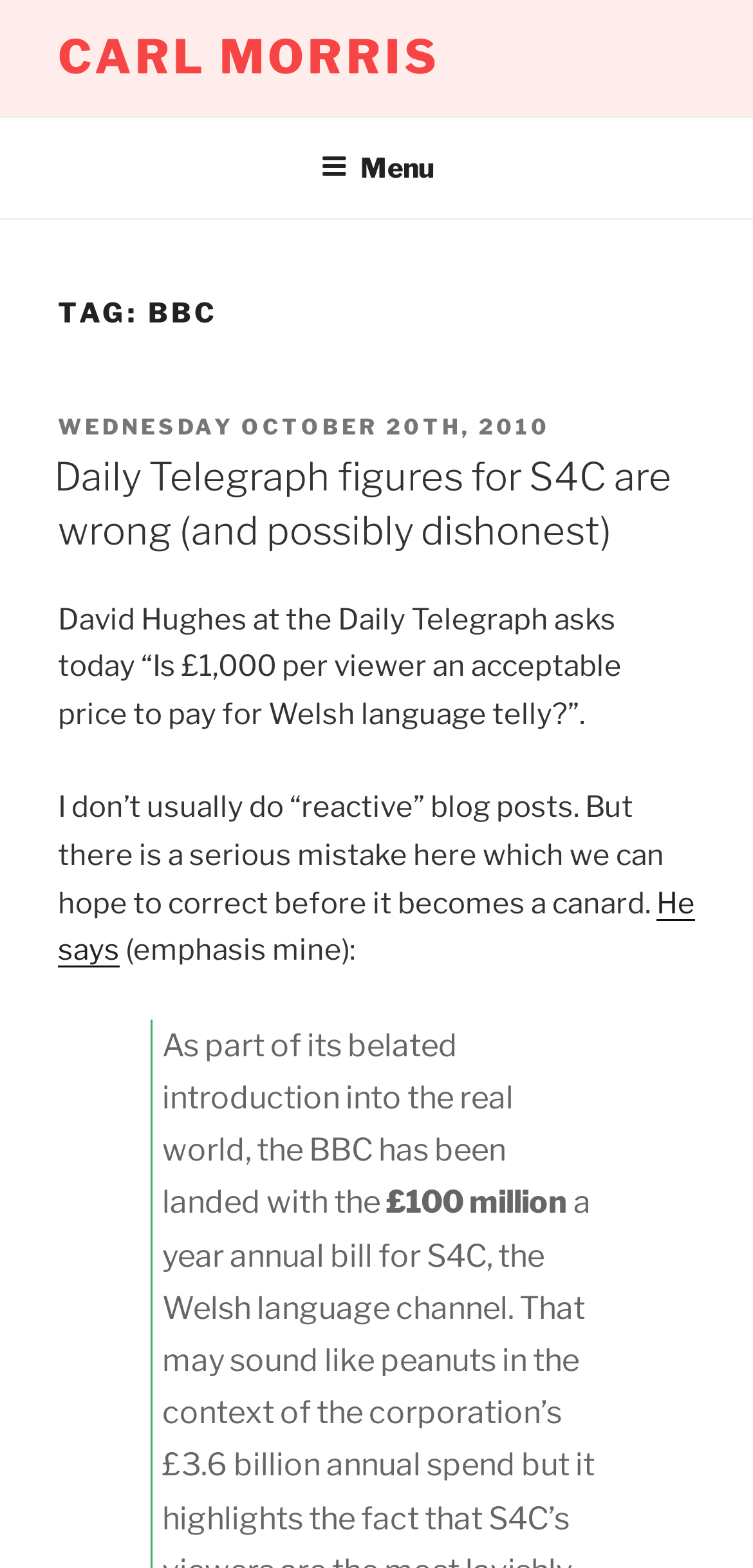What is the name of the author?
Please look at the screenshot and answer in one word or a short phrase.

Carl Morris